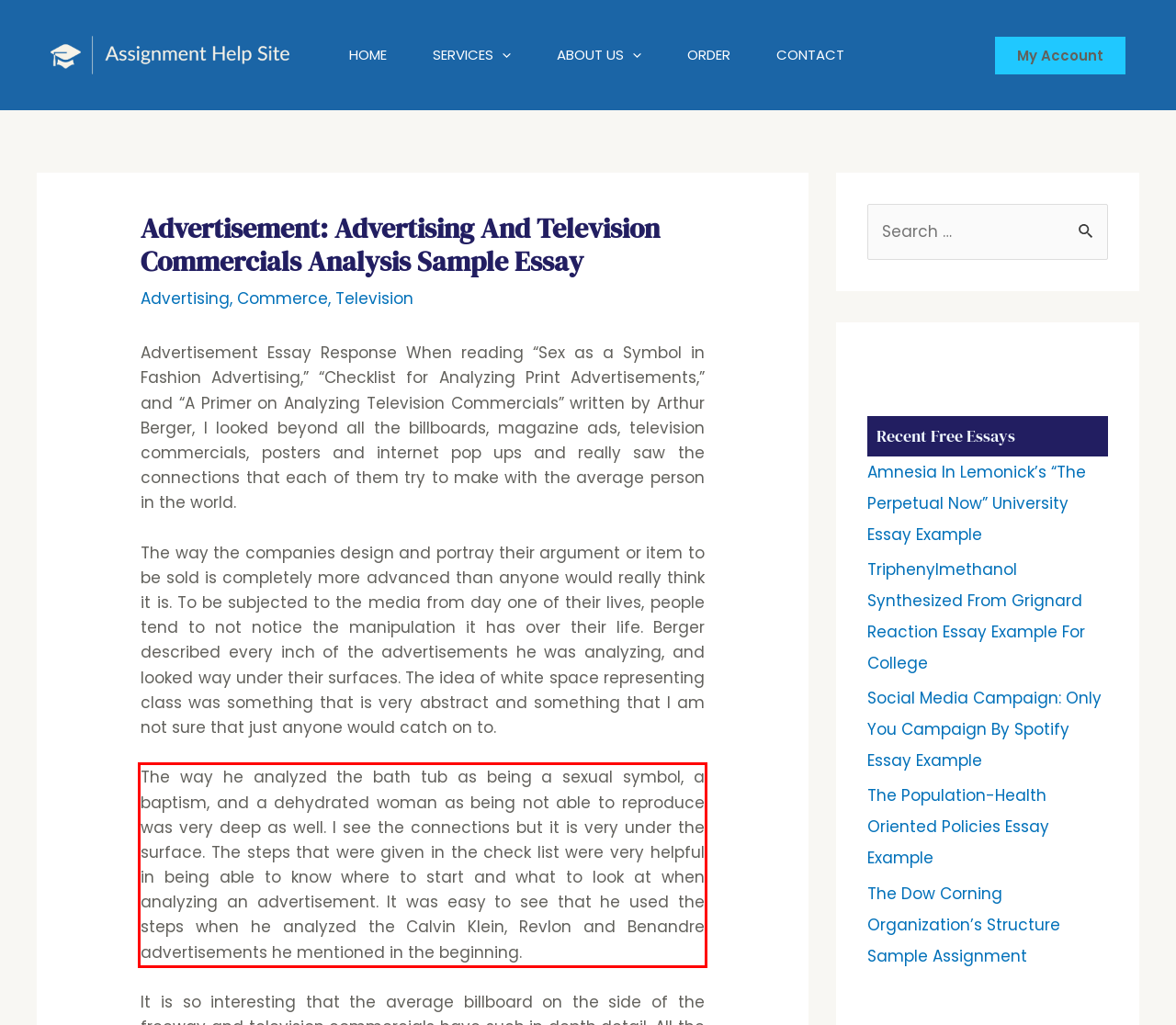Please recognize and transcribe the text located inside the red bounding box in the webpage image.

The way he analyzed the bath tub as being a sexual symbol, a baptism, and a dehydrated woman as being not able to reproduce was very deep as well. I see the connections but it is very under the surface. The steps that were given in the check list were very helpful in being able to know where to start and what to look at when analyzing an advertisement. It was easy to see that he used the steps when he analyzed the Calvin Klein, Revlon and Benandre advertisements he mentioned in the beginning.